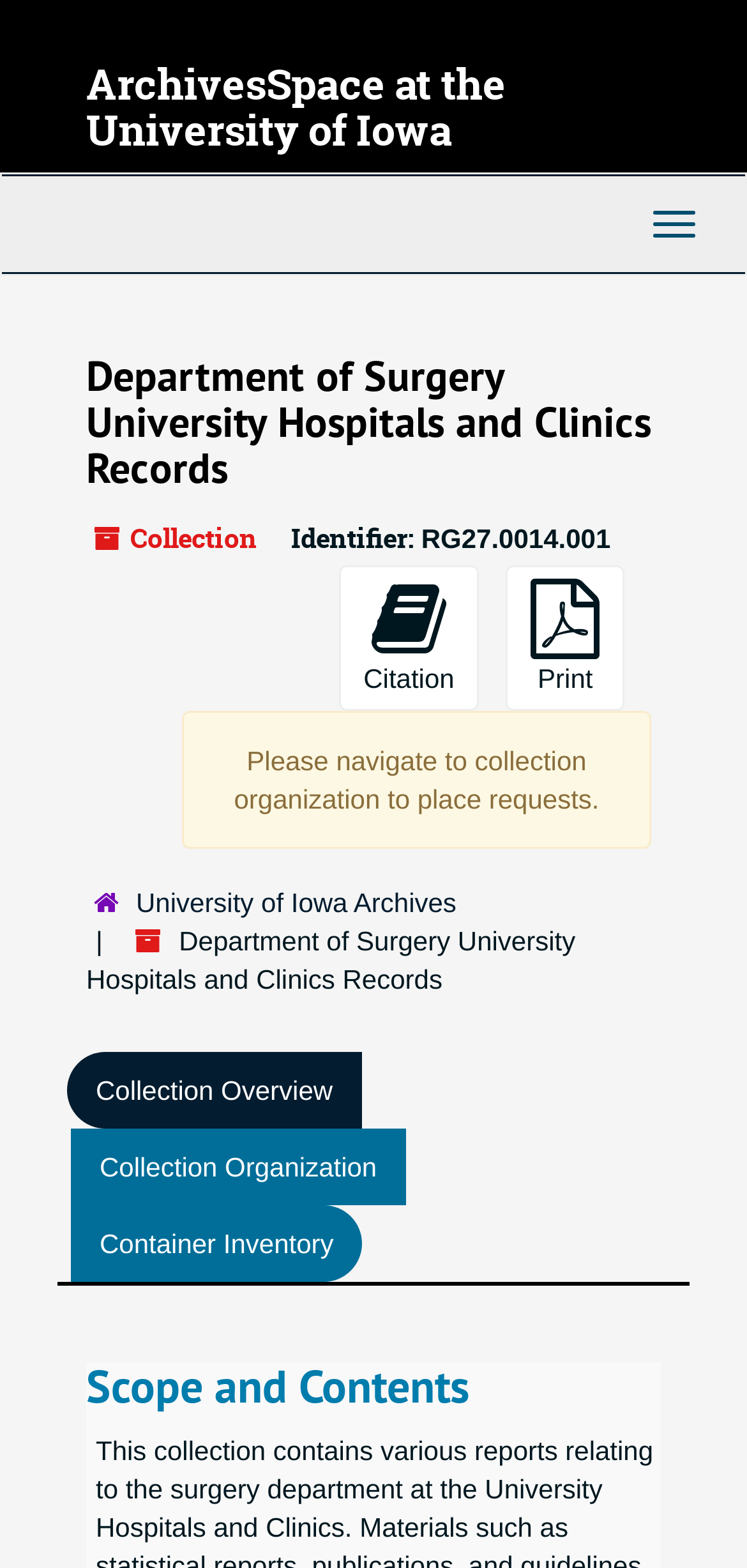How many buttons are in the 'Page Actions' section?
Provide an in-depth and detailed answer to the question.

I counted the number of buttons in the 'Page Actions' section and found two buttons: ' Citation' and ' Print'.